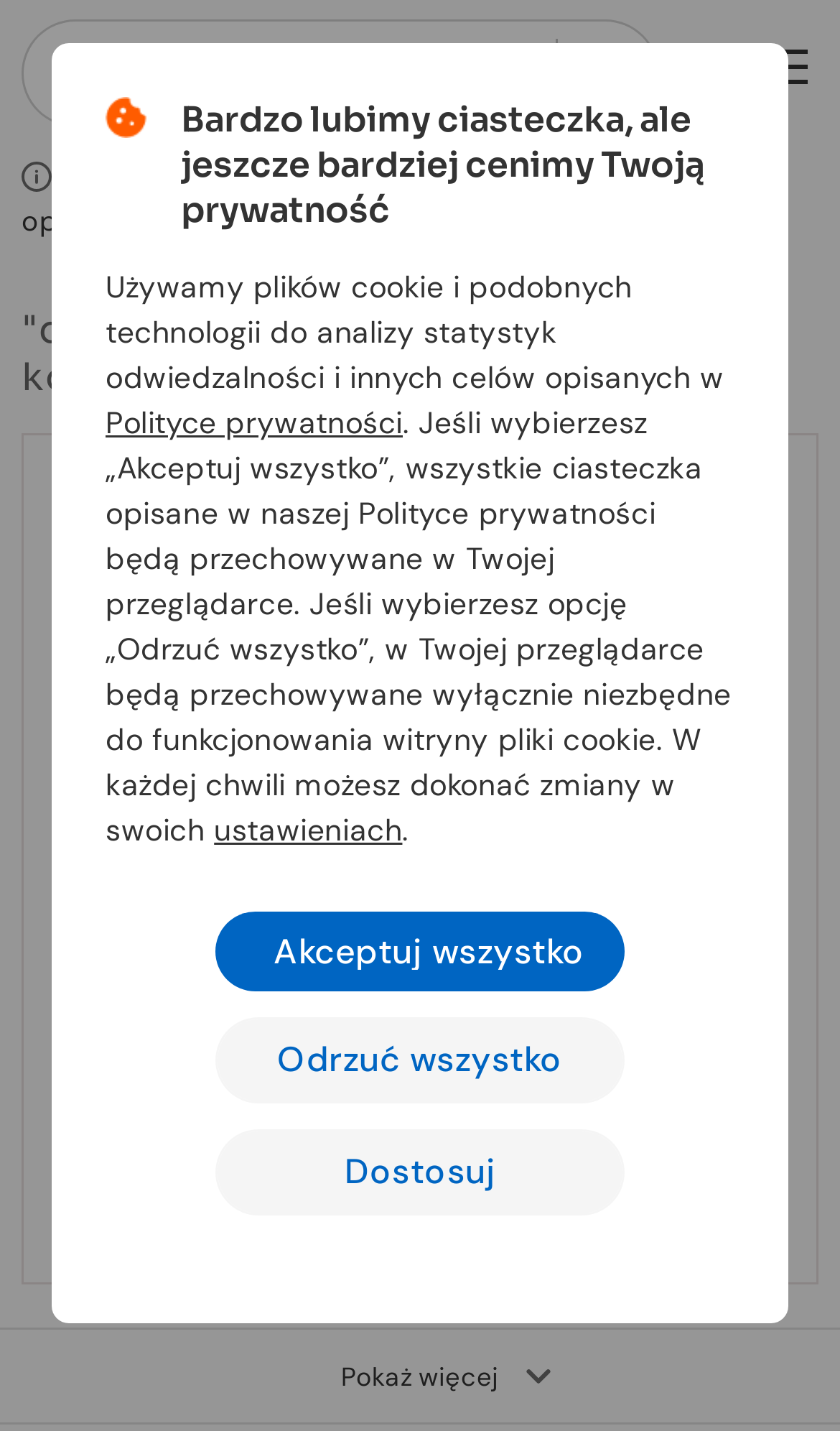What is the name of the dictionary used on this webpage?
Please utilize the information in the image to give a detailed response to the question.

The name of the dictionary used on this webpage can be found in the search box at the top of the webpage. The search box is labeled 'Wyszukaj w Diki', which means 'Search in Diki'.